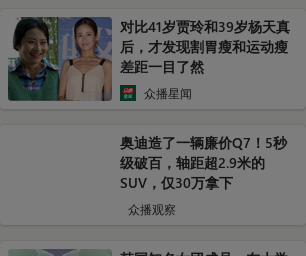Give a one-word or short-phrase answer to the following question: 
What is the wheelbase of the new Audi model?

Exceeding 2.9 meters